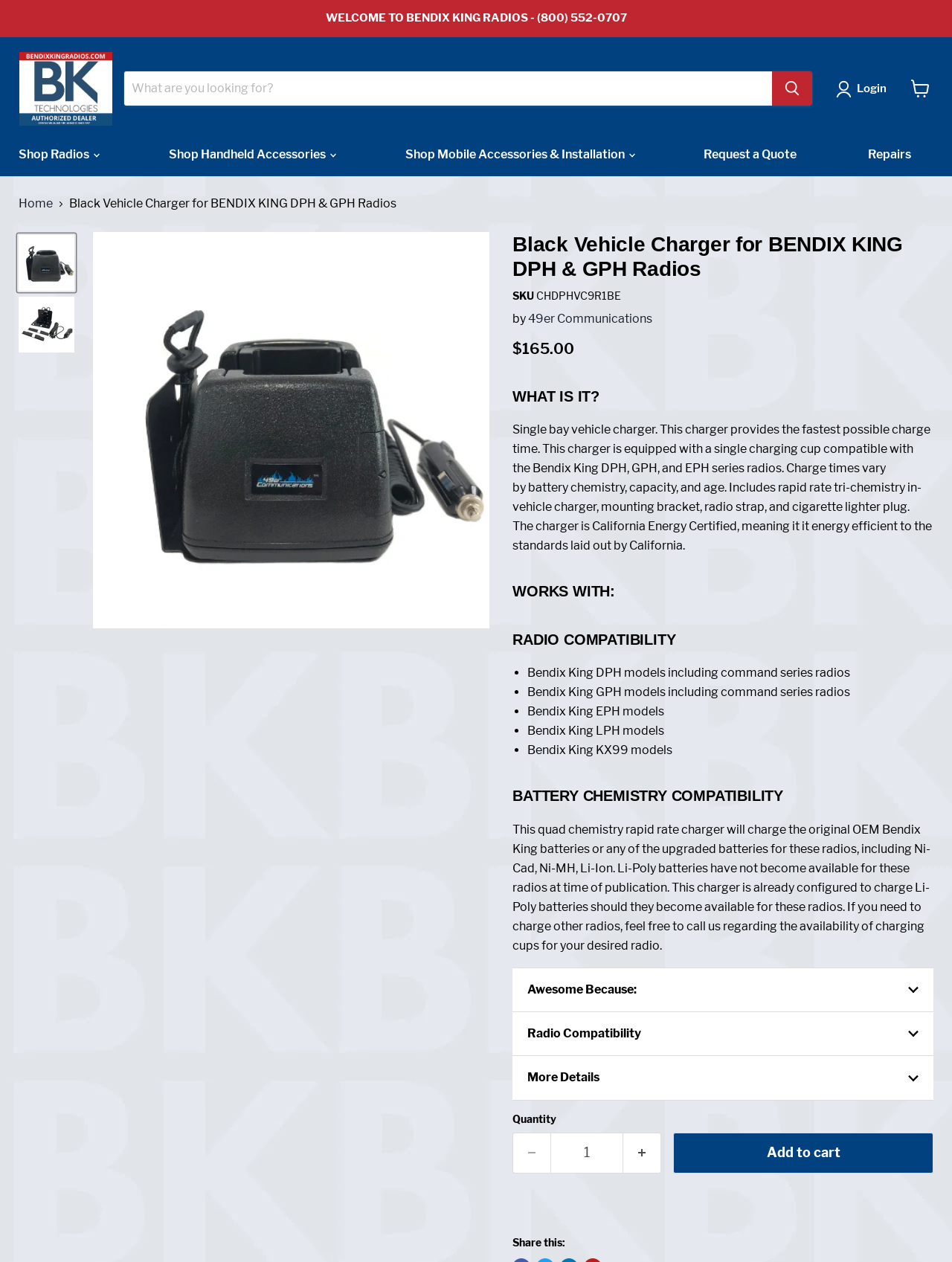What is the price of the vehicle charger?
Kindly give a detailed and elaborate answer to the question.

I found the price of the vehicle charger by looking at the 'Current price' section, which is located below the product description and above the 'WHAT IS IT?' section. The price is displayed as '$165.00'.